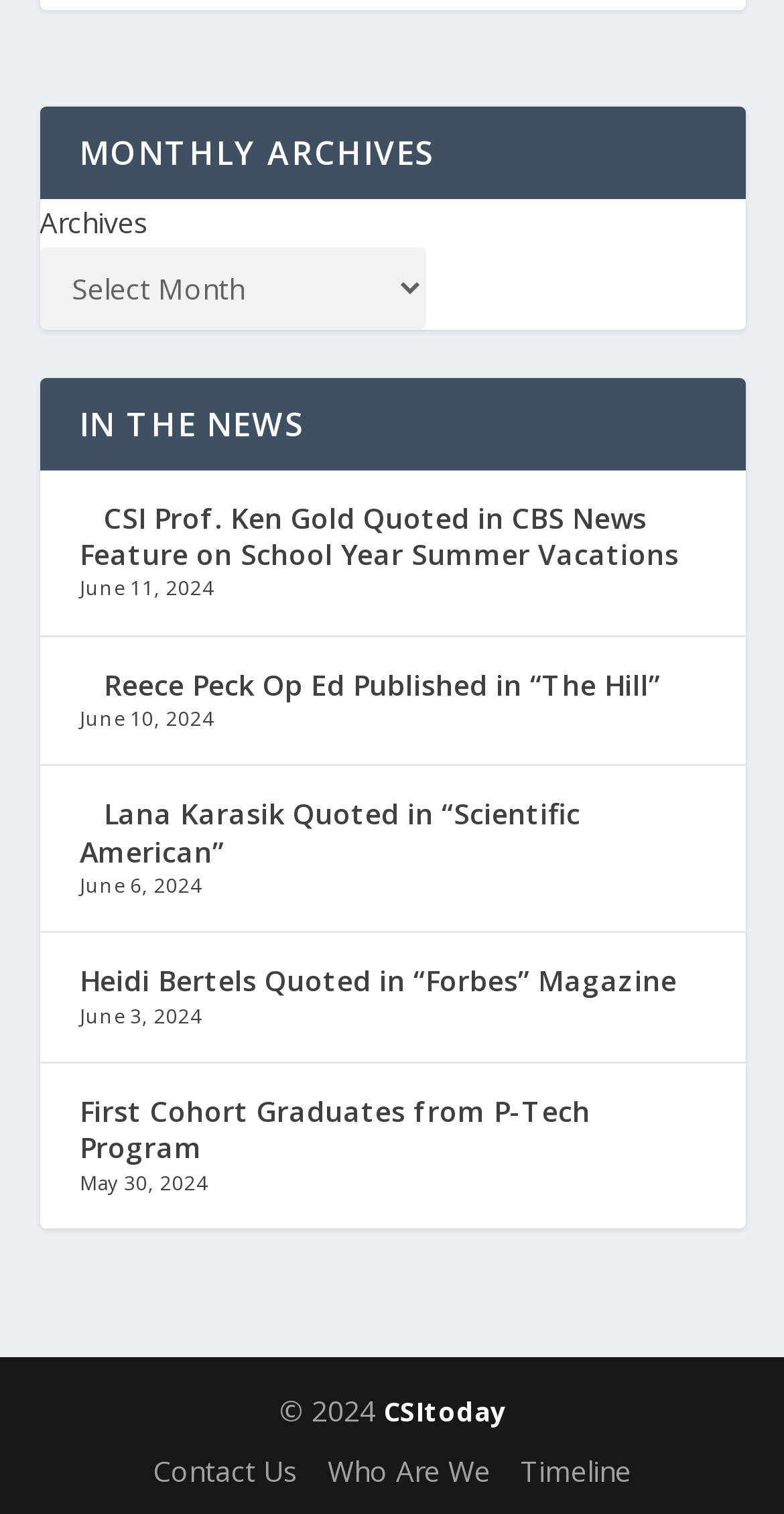Identify the bounding box of the UI component described as: "Contact Us".

[0.195, 0.959, 0.379, 0.985]